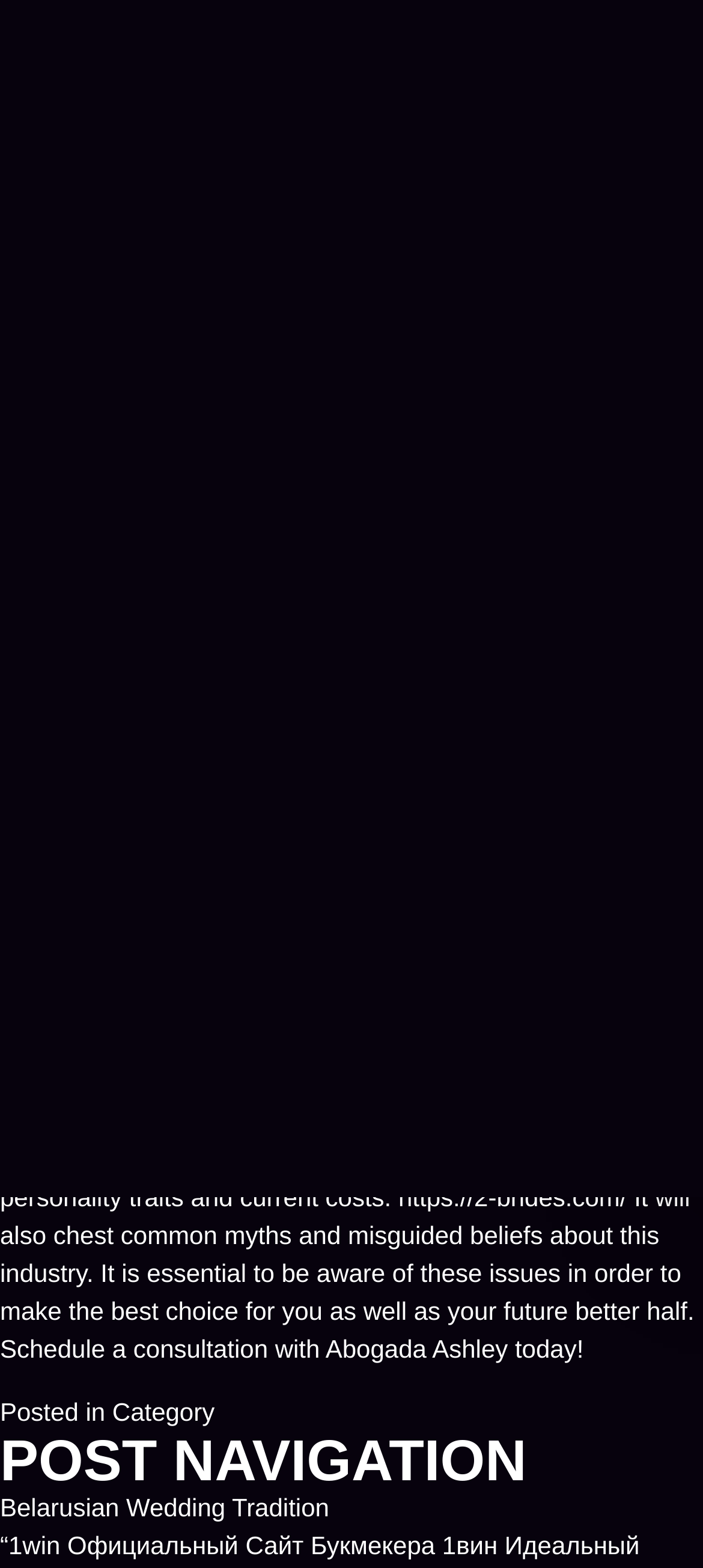Please answer the following question as detailed as possible based on the image: 
What is the purpose of the article?

The article seems to be providing information about mail order brides, their characteristics, and the process of marrying them, suggesting that its purpose is to educate readers on this topic.